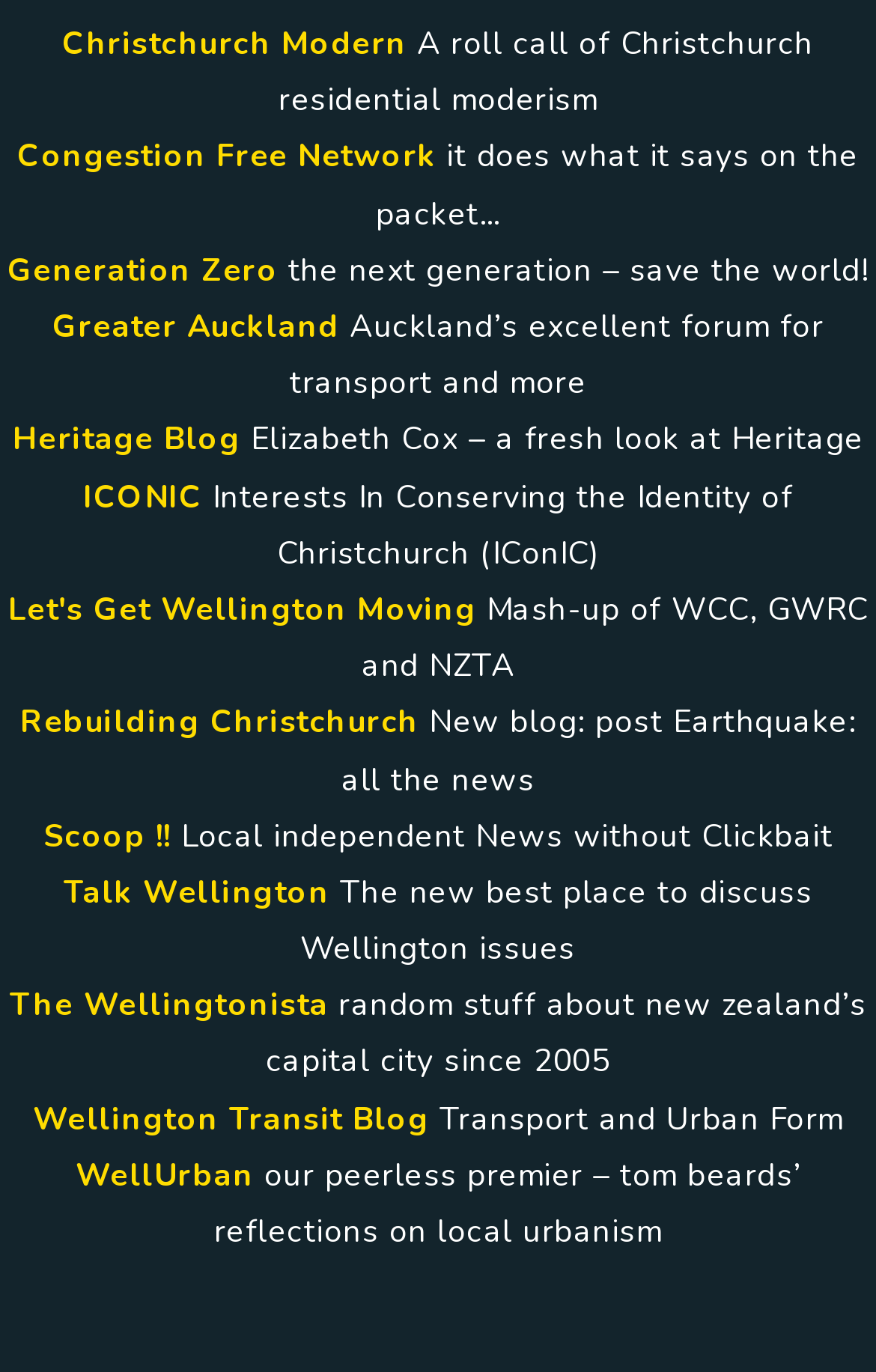Use a single word or phrase to answer the question:
How many elements are above the 'Generation Zero' link?

2